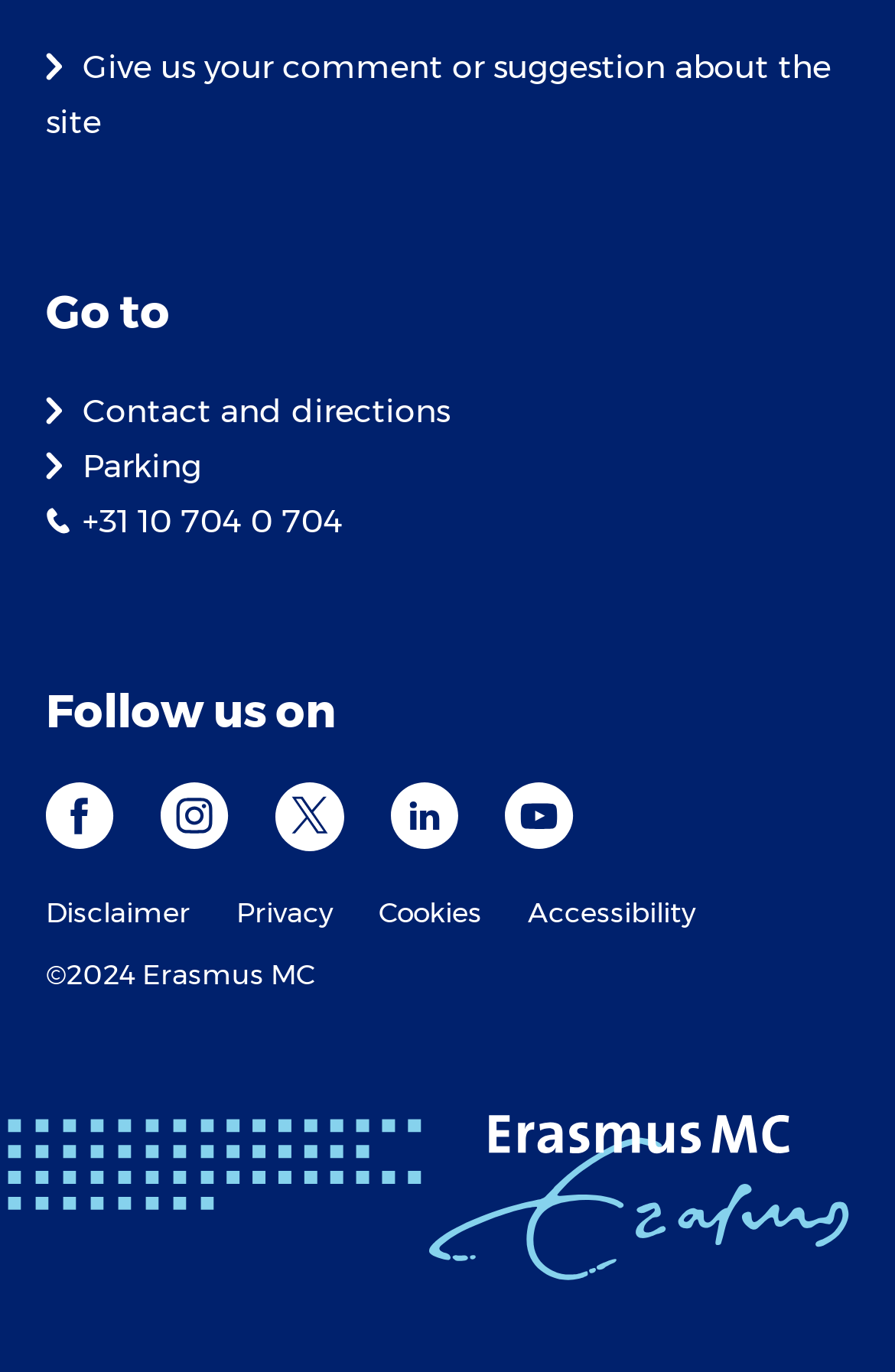Please answer the following query using a single word or phrase: 
How many social media links are there?

5